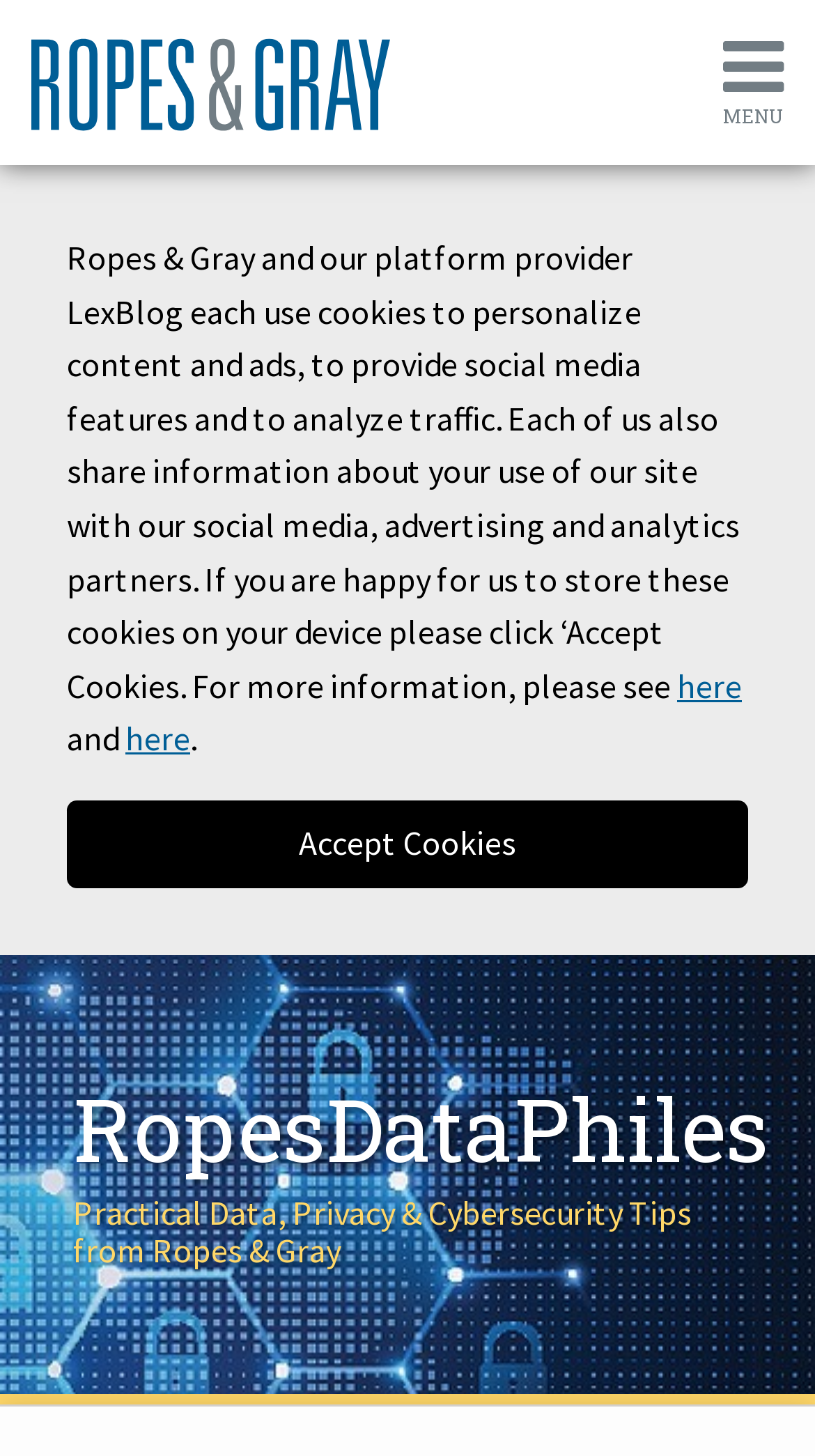Find the bounding box coordinates for the area you need to click to carry out the instruction: "search for something". The coordinates should be four float numbers between 0 and 1, indicated as [left, top, right, bottom].

[0.0, 0.092, 0.046, 0.148]